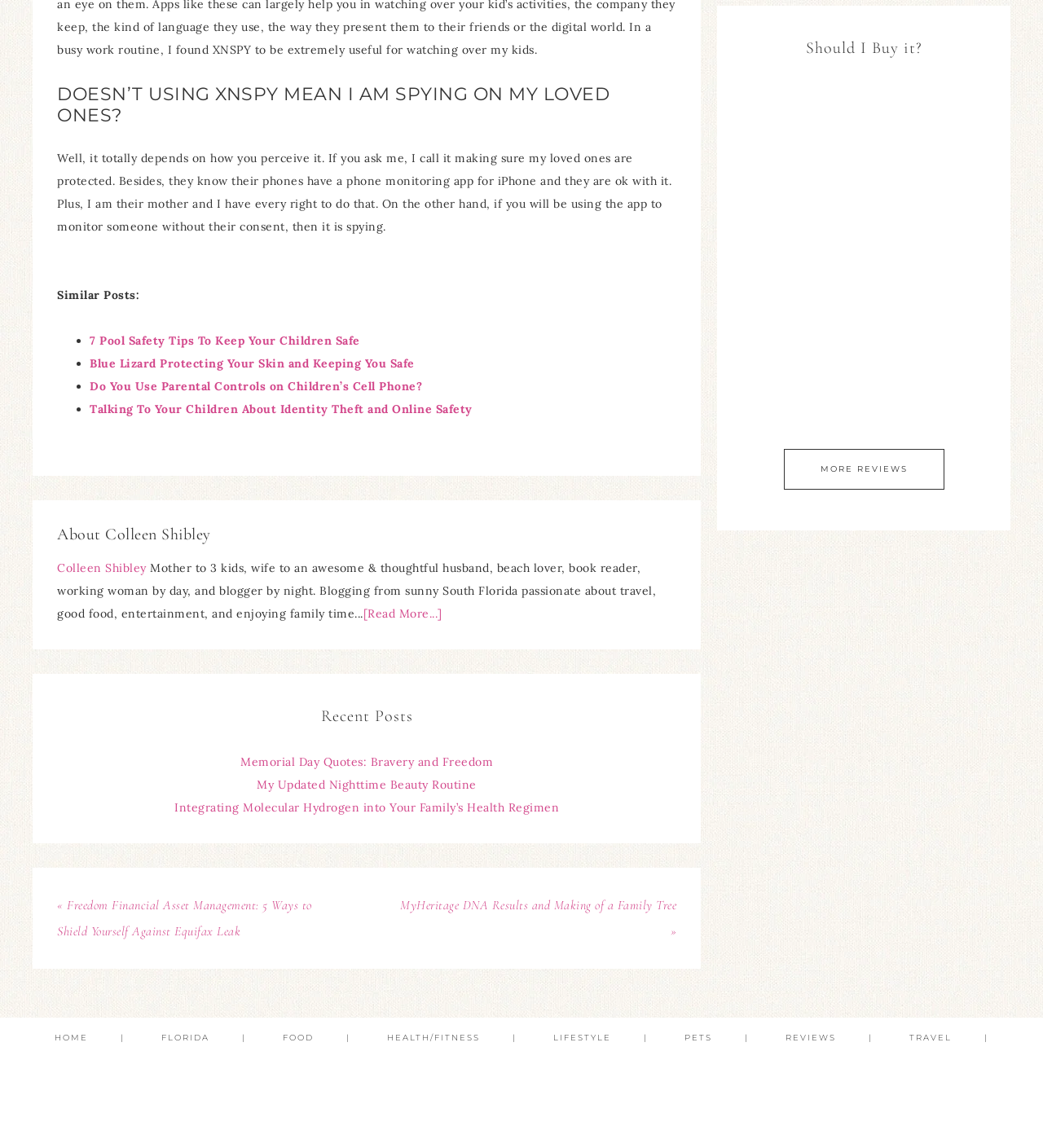Provide the bounding box coordinates for the UI element that is described as: "alt="unique gingerbread house"".

[0.711, 0.132, 0.945, 0.351]